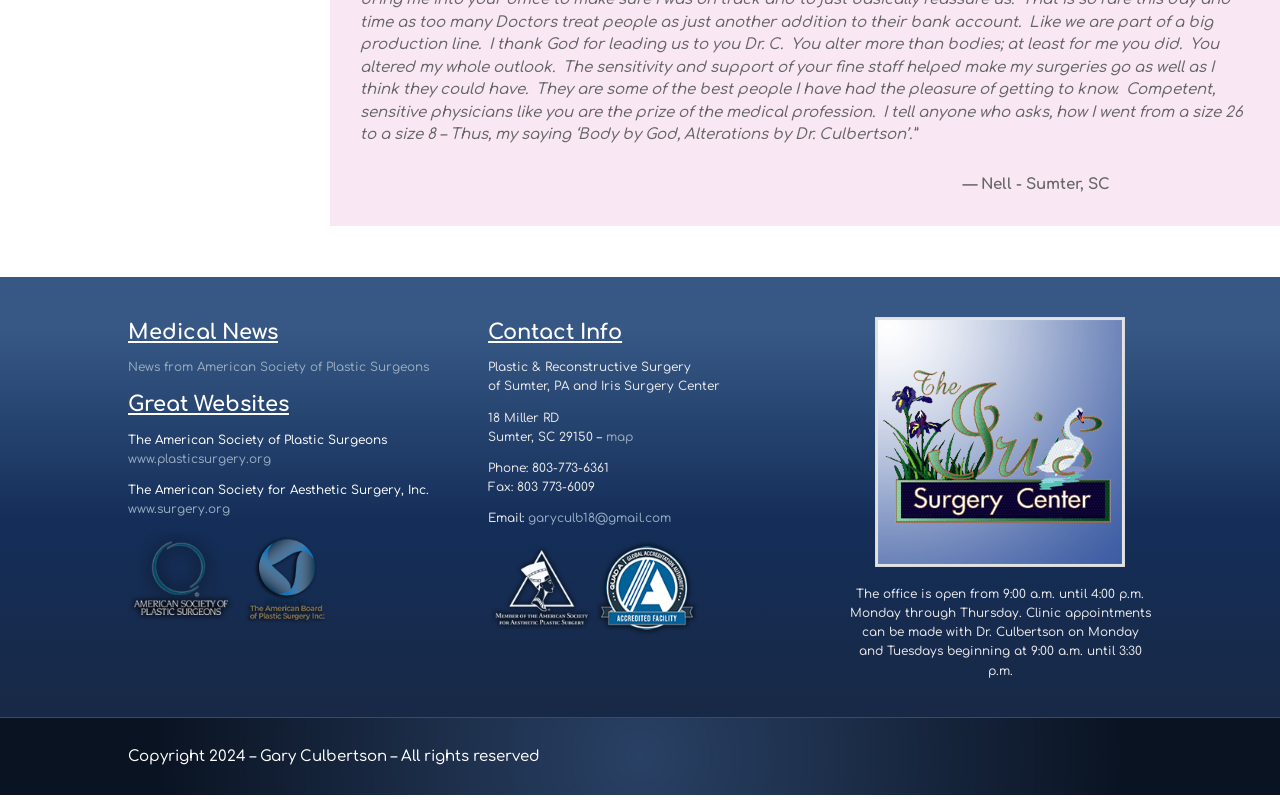What are the office hours of the doctor?
Look at the image and provide a detailed response to the question.

I found the office hours by looking at the bottom of the webpage, where it says 'The office is open from 9:00 a.m. until 4:00 p.m. Monday through Thursday'.